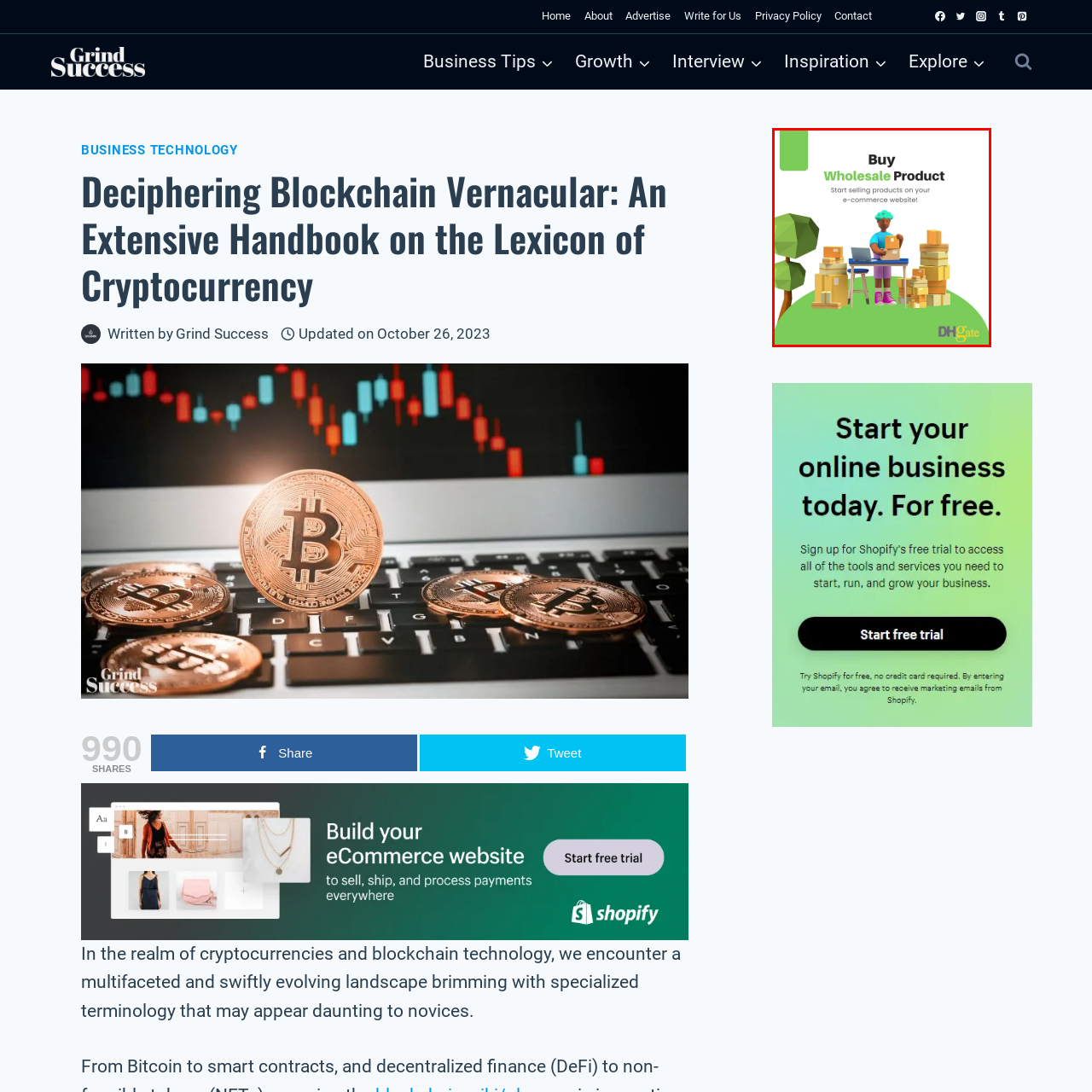Focus on the image enclosed by the red outline and give a short answer: What is the purpose of the image?

To promote wholesale products